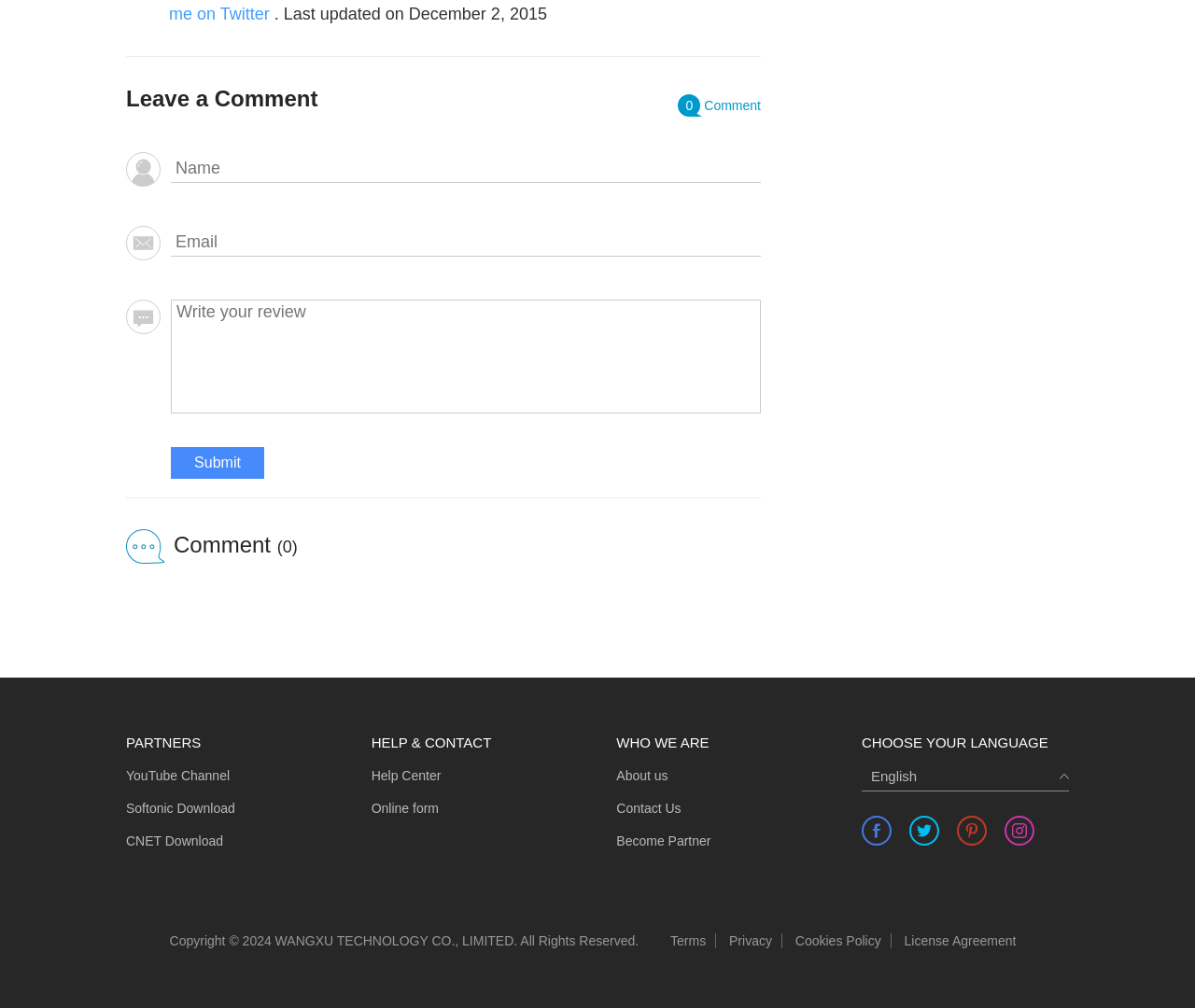Pinpoint the bounding box coordinates of the element that must be clicked to accomplish the following instruction: "Submit your comment". The coordinates should be in the format of four float numbers between 0 and 1, i.e., [left, top, right, bottom].

[0.143, 0.444, 0.221, 0.475]